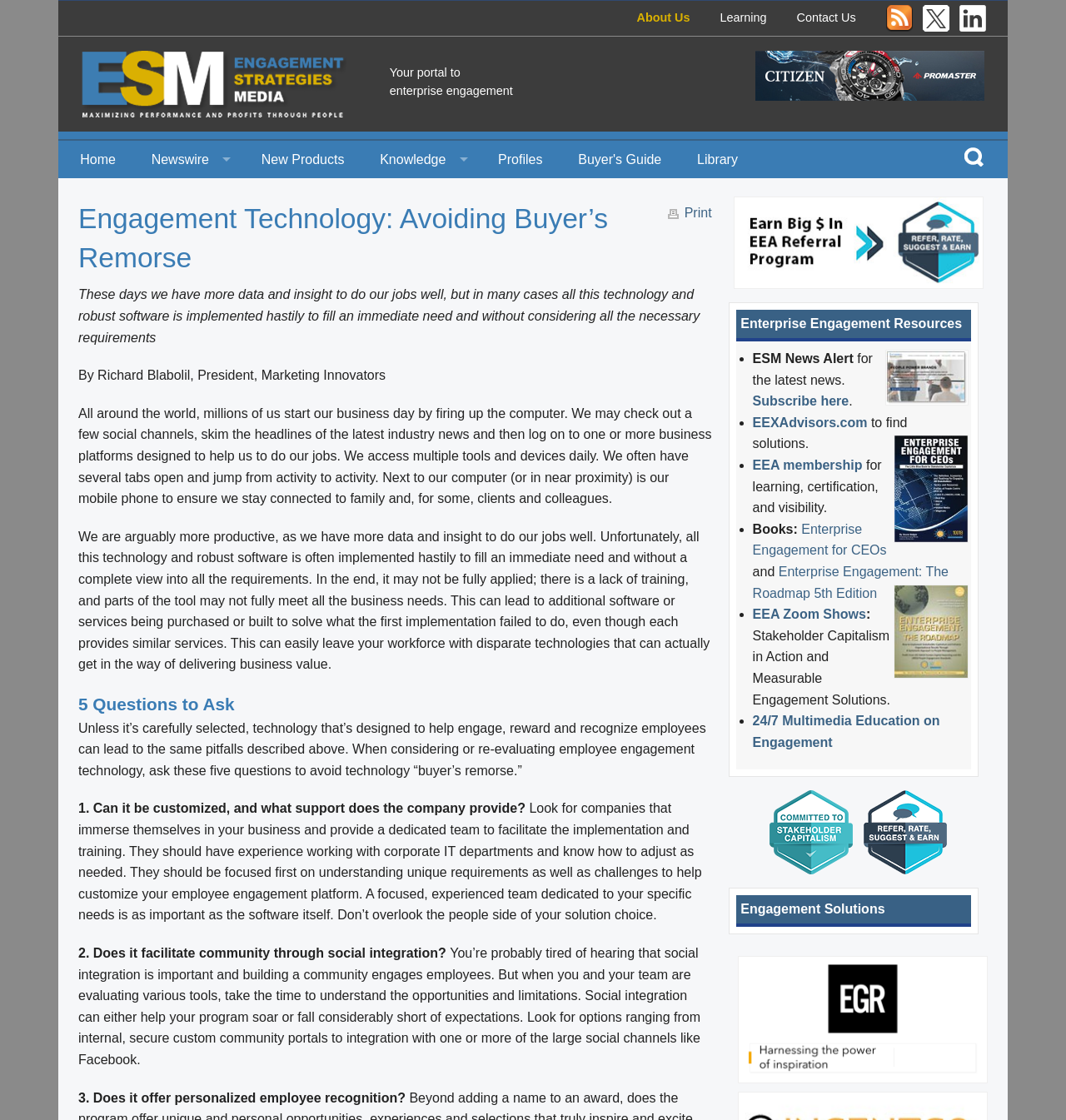Determine the bounding box coordinates of the area to click in order to meet this instruction: "Go to Home".

[0.063, 0.125, 0.12, 0.159]